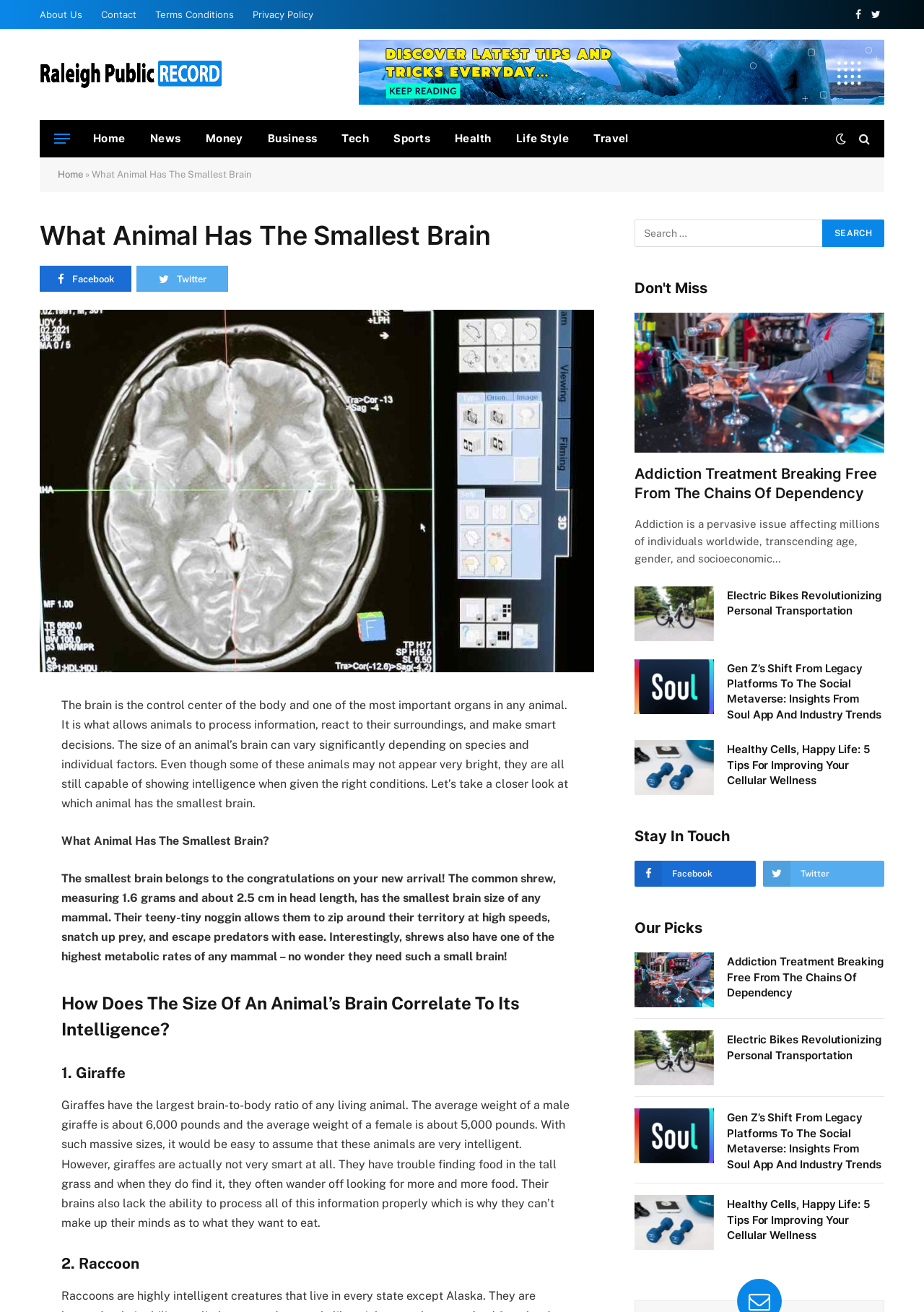Please mark the clickable region by giving the bounding box coordinates needed to complete this instruction: "Read the article 'Addiction Treatment Breaking Free From The Chains Of Dependency'".

[0.687, 0.238, 0.957, 0.345]